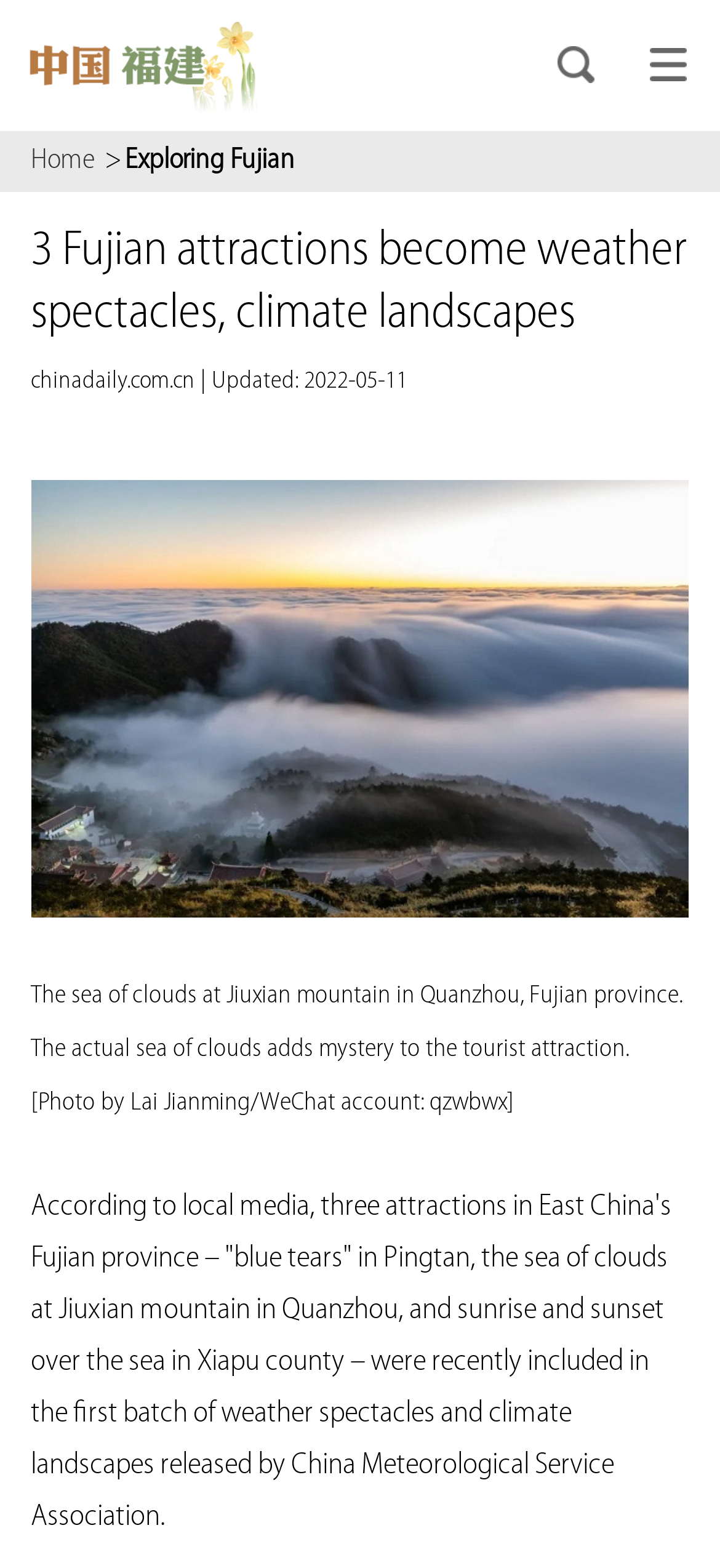Explain in detail what you observe on this webpage.

The webpage is about three attractions in East China's Fujian province being recognized as weather spectacles and climate landscapes. At the top, there is a heading with the title "3 Fujian attractions become weather spectacles, climate landscapes" and a link with the same text. Below the title, there are several links, including "btn-nav", "Search", and "Home", aligned horizontally across the top of the page.

On the left side, there is a section with a heading "Exploring Fujian" and a link with a ">" symbol. Below this section, there is a larger heading with the same title as the page, "3 Fujian attractions become weather spectacles, climate landscapes".

Underneath the heading, there is a section with the website's name "chinadaily.com.cn", a "|" symbol, and the update date "Updated: 2022-05-11". Below this section, there is a large image taking up most of the page, showing the "sea of clouds at Jiuxian mountain in Quanzhou, Fujian province". 

To the right of the image, there is a paragraph of text describing the image, and below the image, there is a longer paragraph of text explaining that three attractions in Fujian province were recently recognized as weather spectacles and climate landscapes by the China Meteorological Service Association.